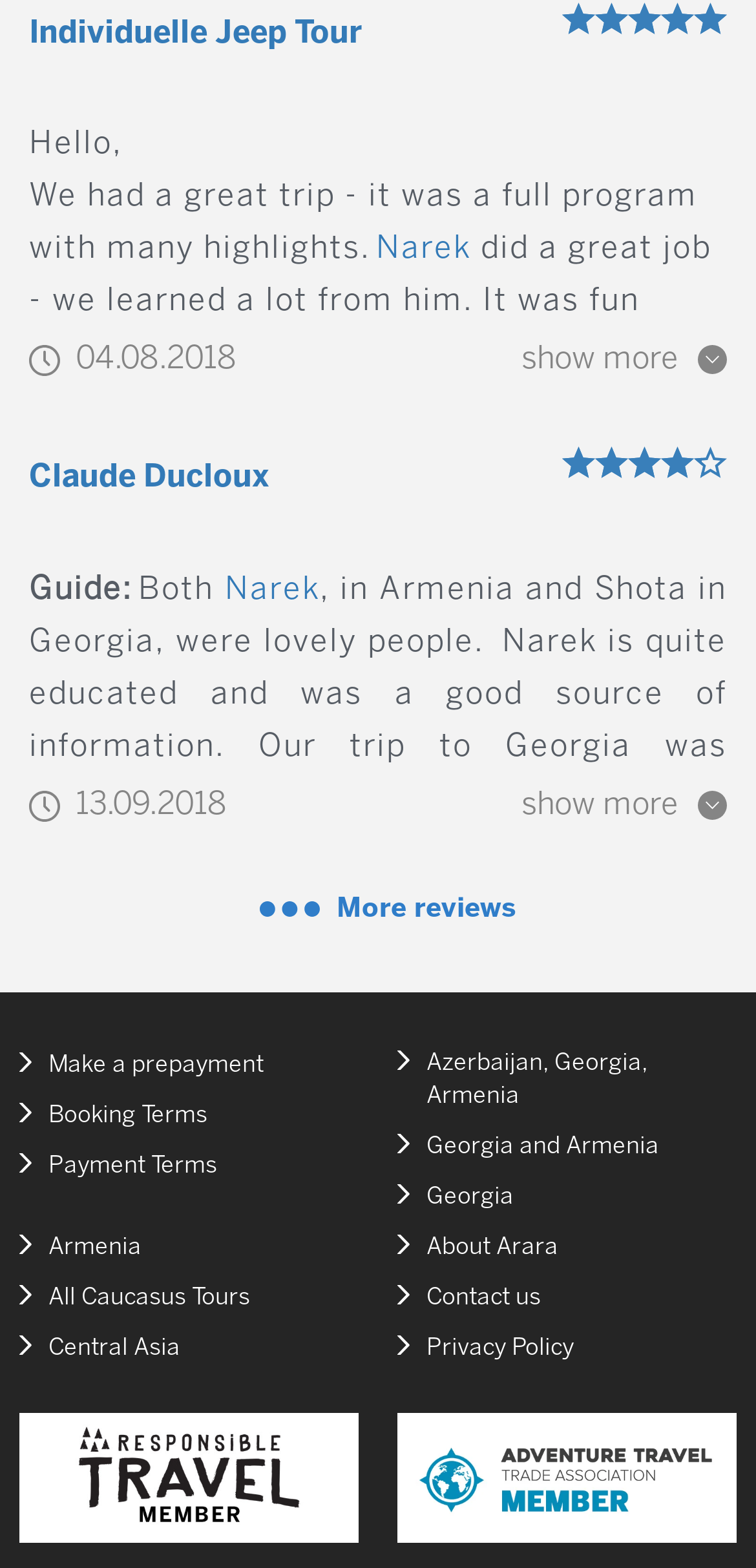How many links are there in the footer section?
Look at the image and answer the question with a single word or phrase.

14